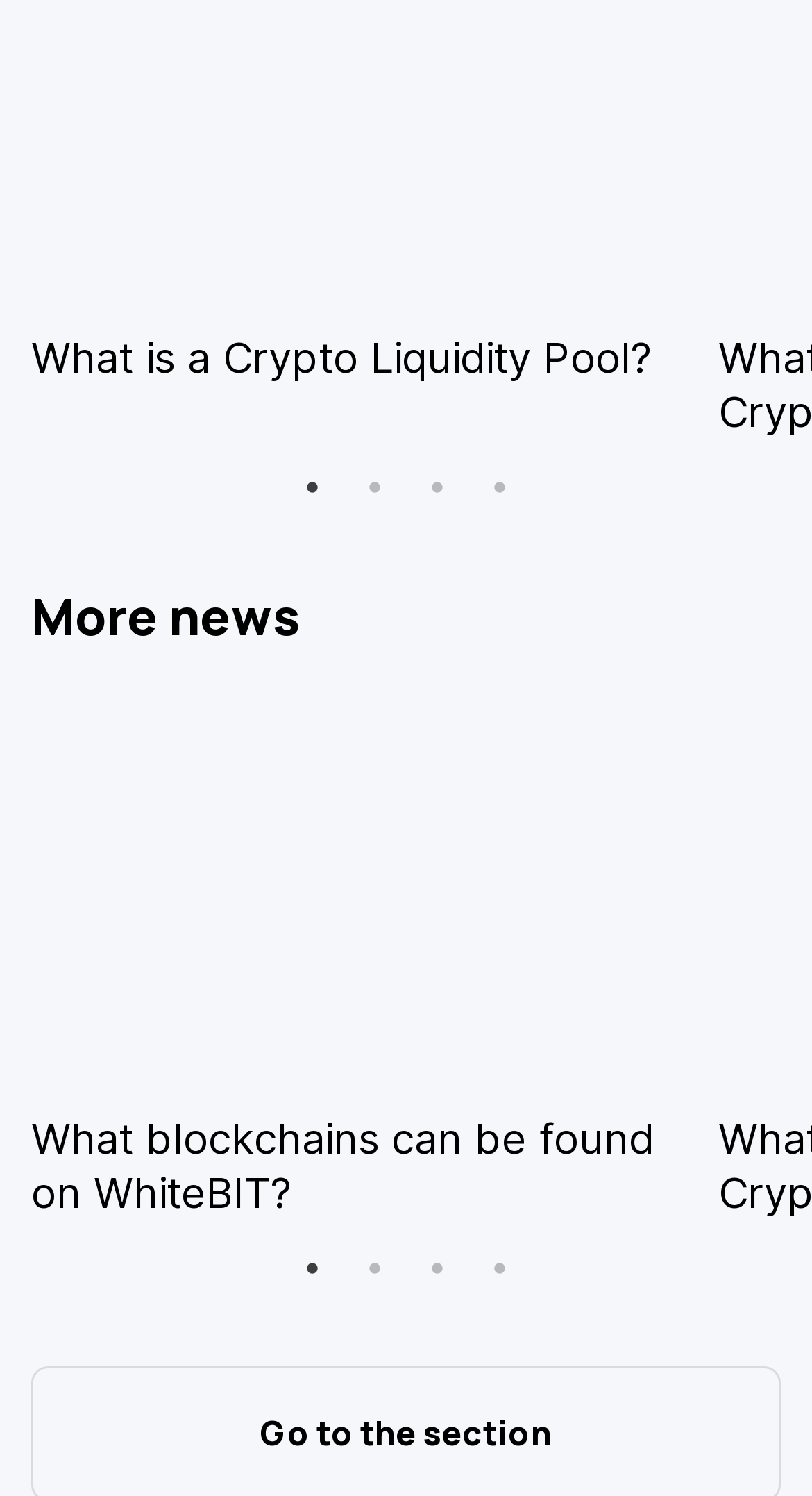Find the bounding box coordinates of the clickable region needed to perform the following instruction: "Switch to the third tab". The coordinates should be provided as four float numbers between 0 and 1, i.e., [left, top, right, bottom].

[0.513, 0.834, 0.564, 0.862]